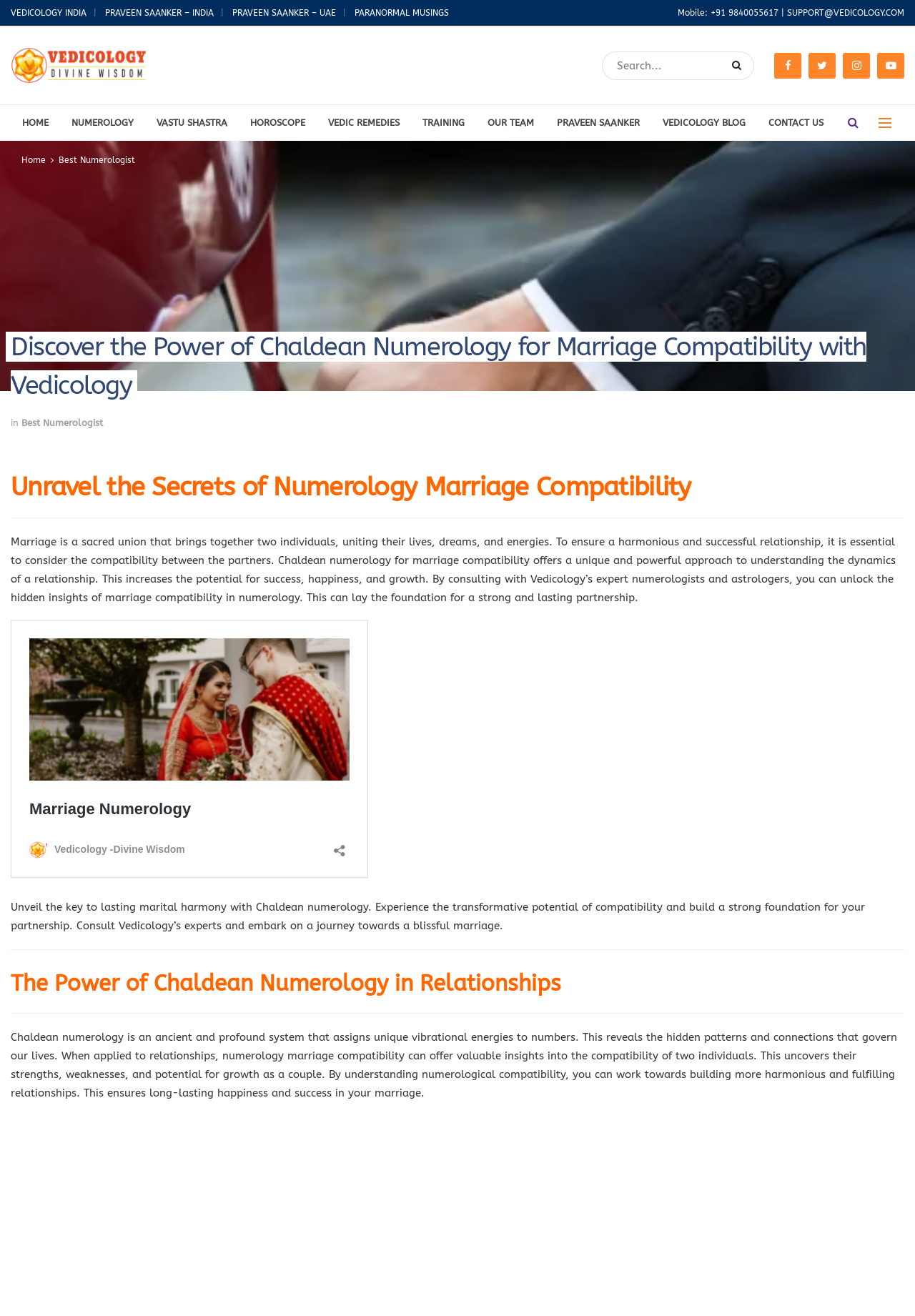Could you find the bounding box coordinates of the clickable area to complete this instruction: "Contact support"?

[0.86, 0.006, 0.988, 0.014]